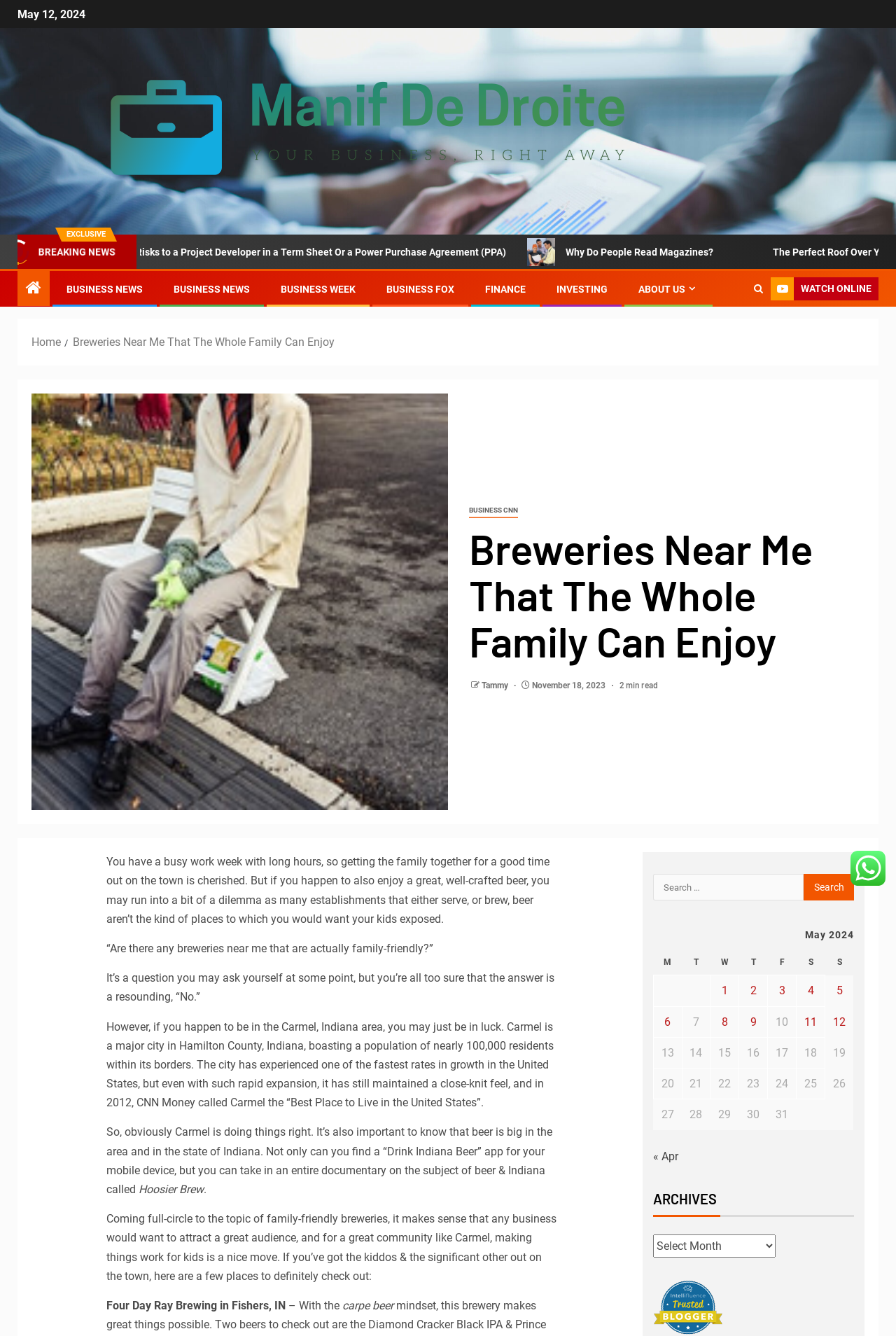Determine the bounding box coordinates of the clickable region to carry out the instruction: "Search for something".

[0.729, 0.654, 0.953, 0.674]